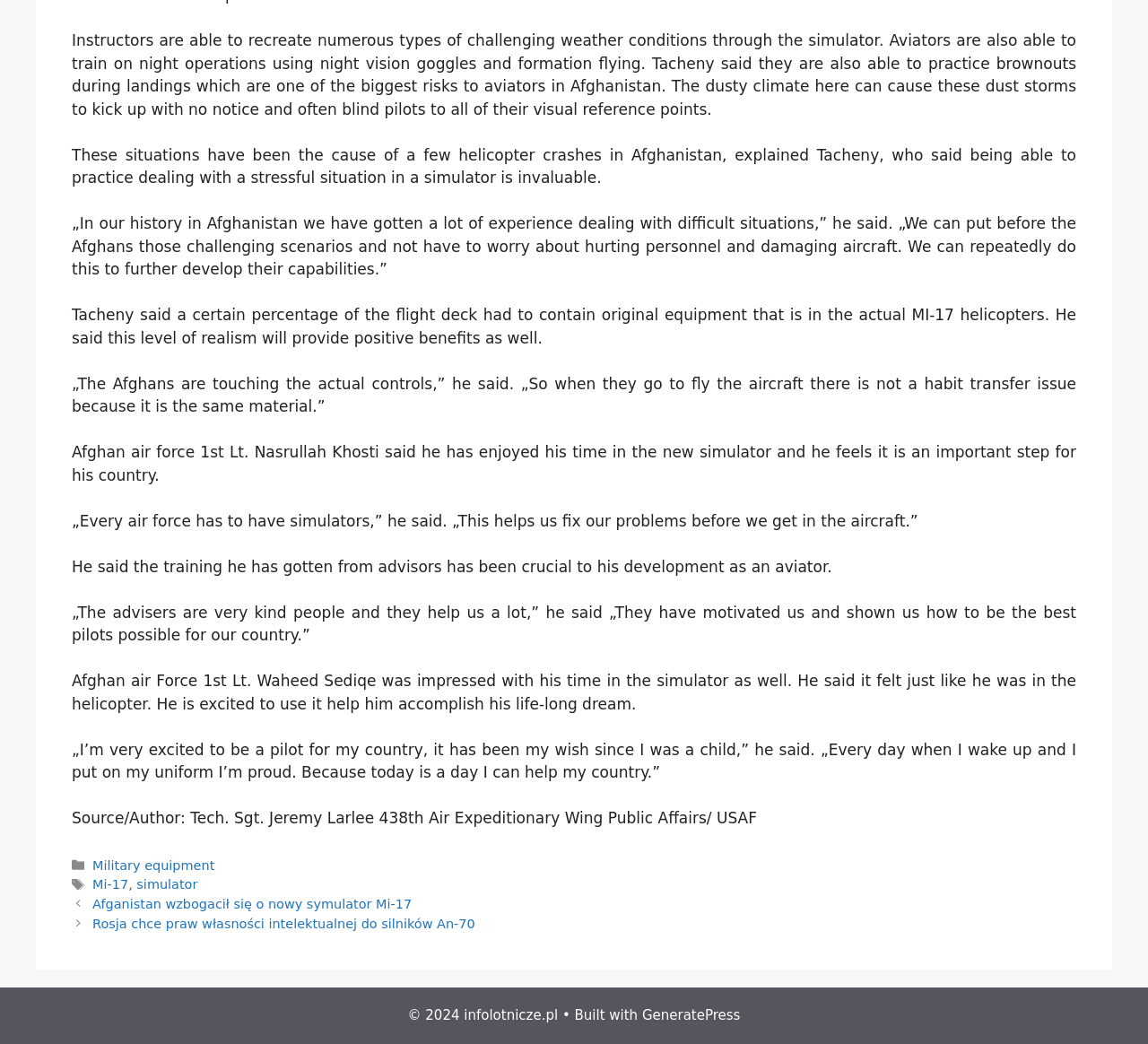Using the element description simulator, predict the bounding box coordinates for the UI element. Provide the coordinates in (top-left x, top-left y, bottom-right x, bottom-right y) format with values ranging from 0 to 1.

[0.119, 0.841, 0.172, 0.854]